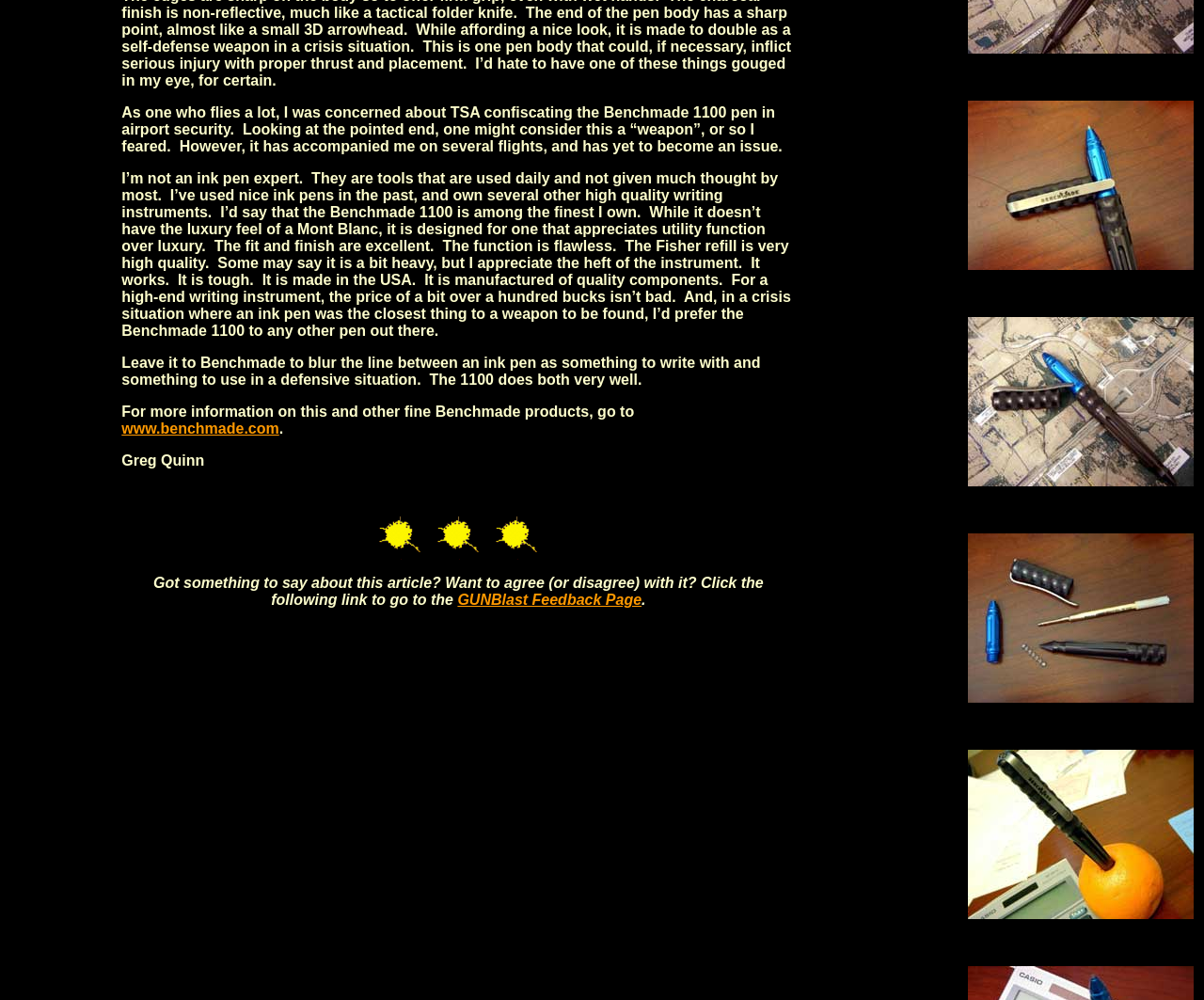What is the brand of the pen?
Please elaborate on the answer to the question with detailed information.

The brand of the pen is mentioned in the text as 'Benchmade' in the sentence 'Leave it to Benchmade to blur the line between an ink pen as something to write with and something to use in a defensive situation.'